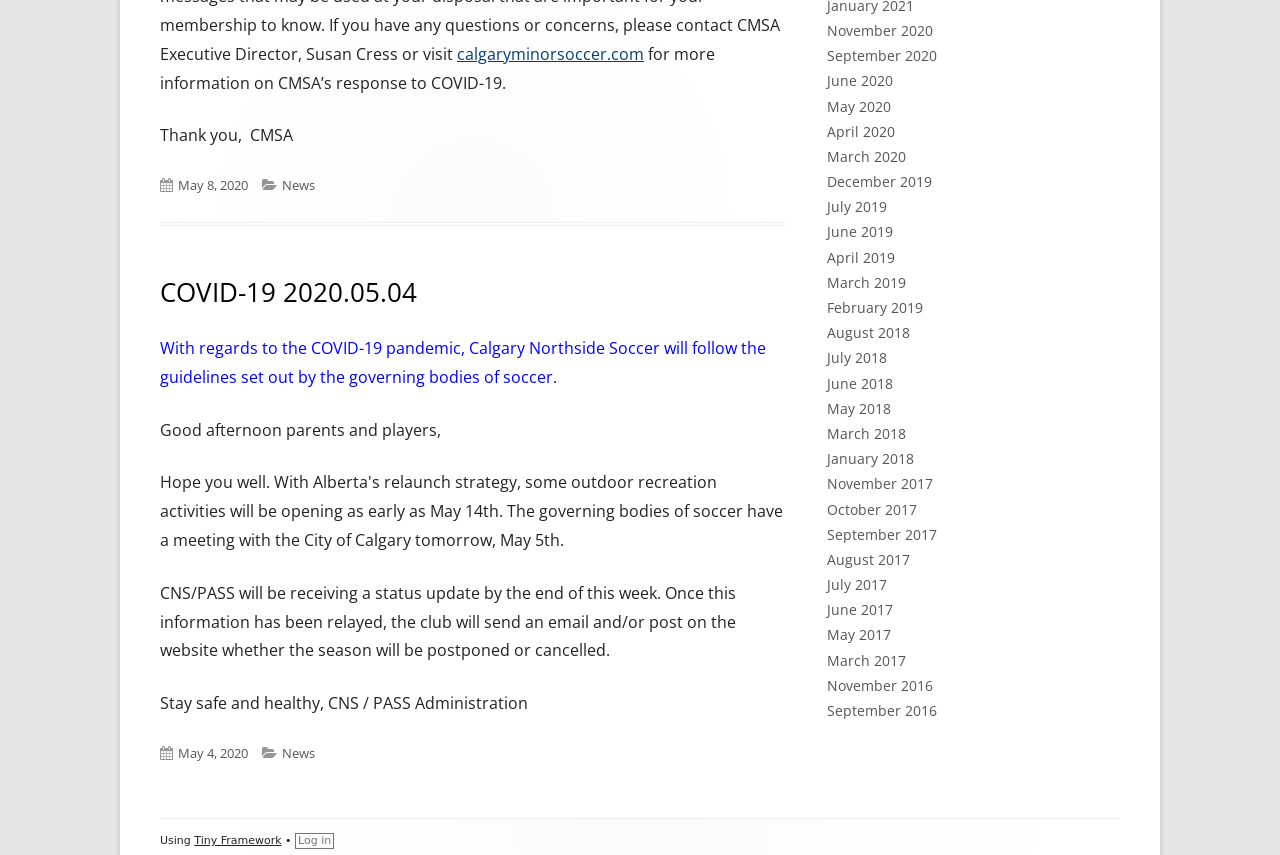Please identify the bounding box coordinates of the area that needs to be clicked to fulfill the following instruction: "read news published on May 8, 2020."

[0.139, 0.206, 0.194, 0.227]